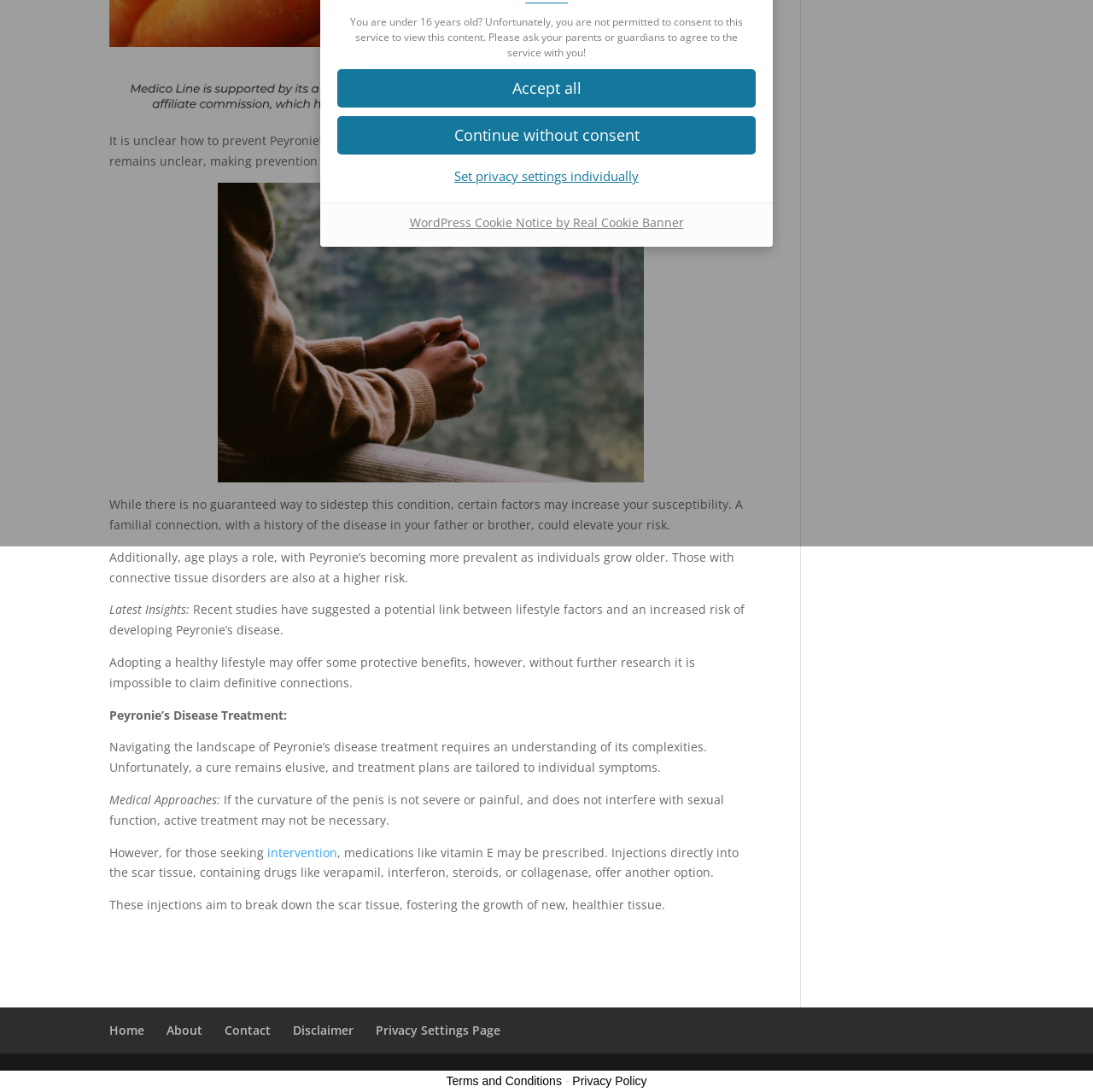Determine the bounding box for the UI element as described: "intervention". The coordinates should be represented as four float numbers between 0 and 1, formatted as [left, top, right, bottom].

[0.245, 0.773, 0.309, 0.788]